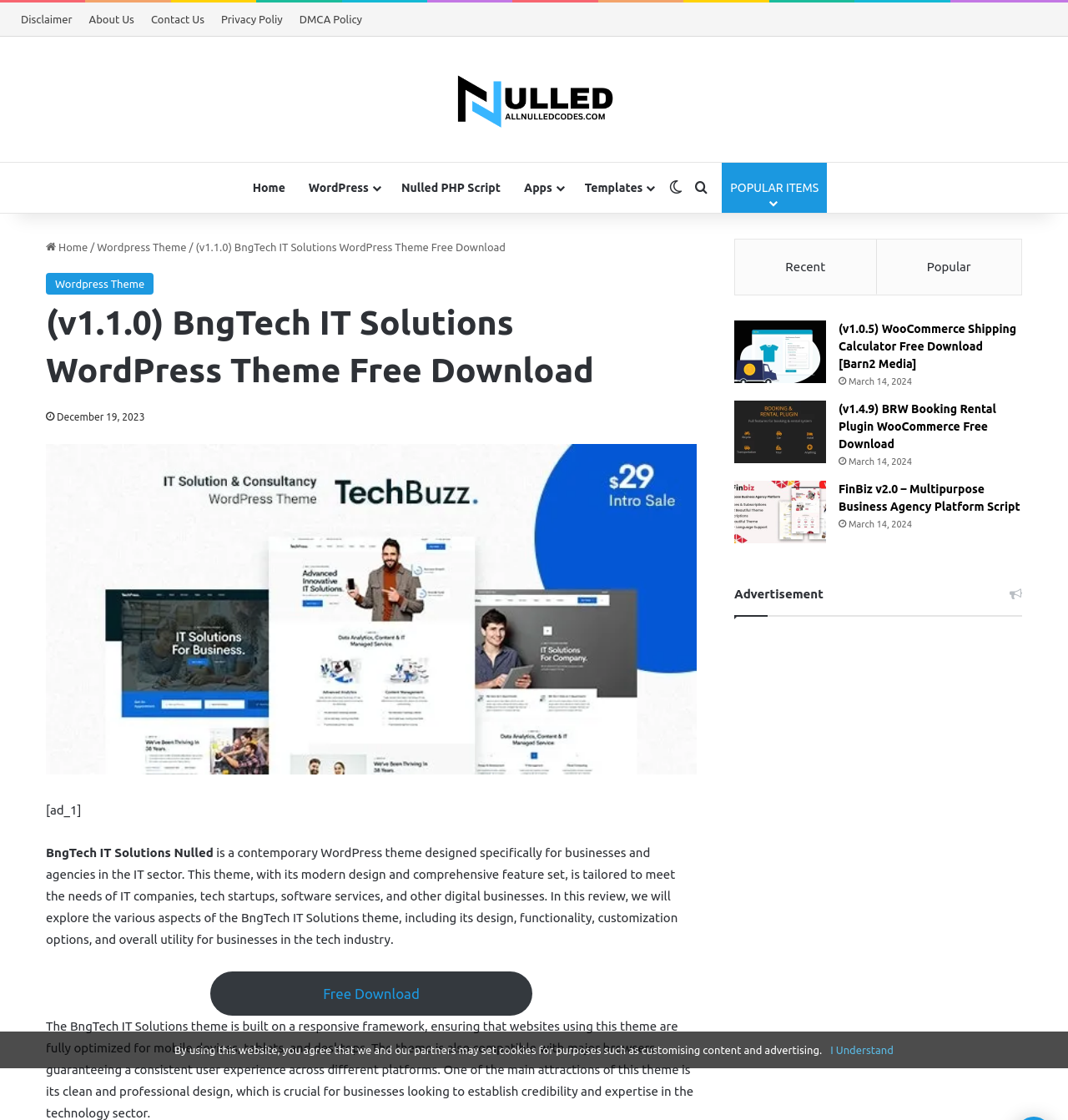What type of businesses is the BngTech IT Solutions theme designed for?
Examine the image closely and answer the question with as much detail as possible.

The BngTech IT Solutions theme is designed specifically for businesses and agencies in the IT sector, including tech startups, software services, and other digital businesses.